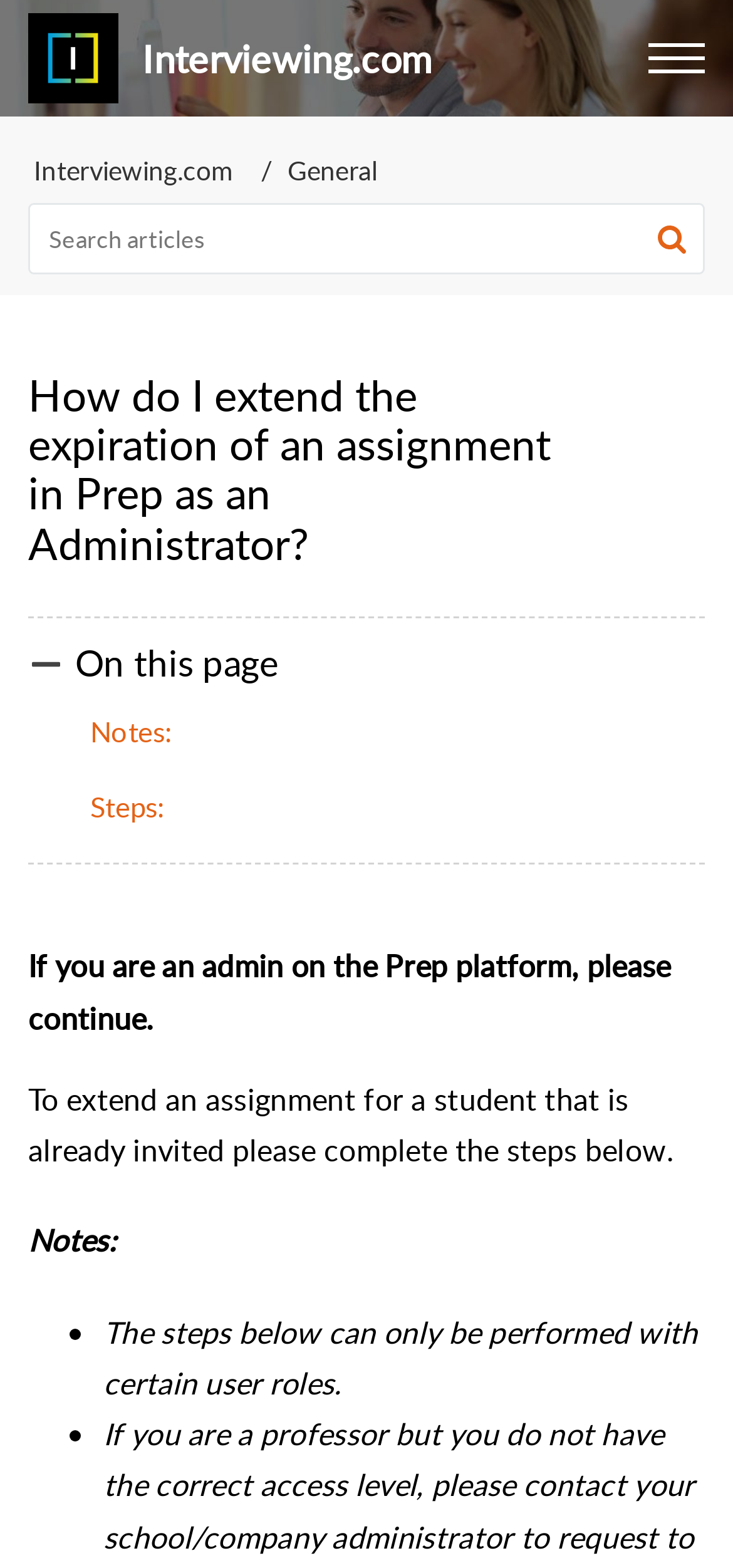What is the purpose of this webpage? Based on the screenshot, please respond with a single word or phrase.

Extend assignment expiration